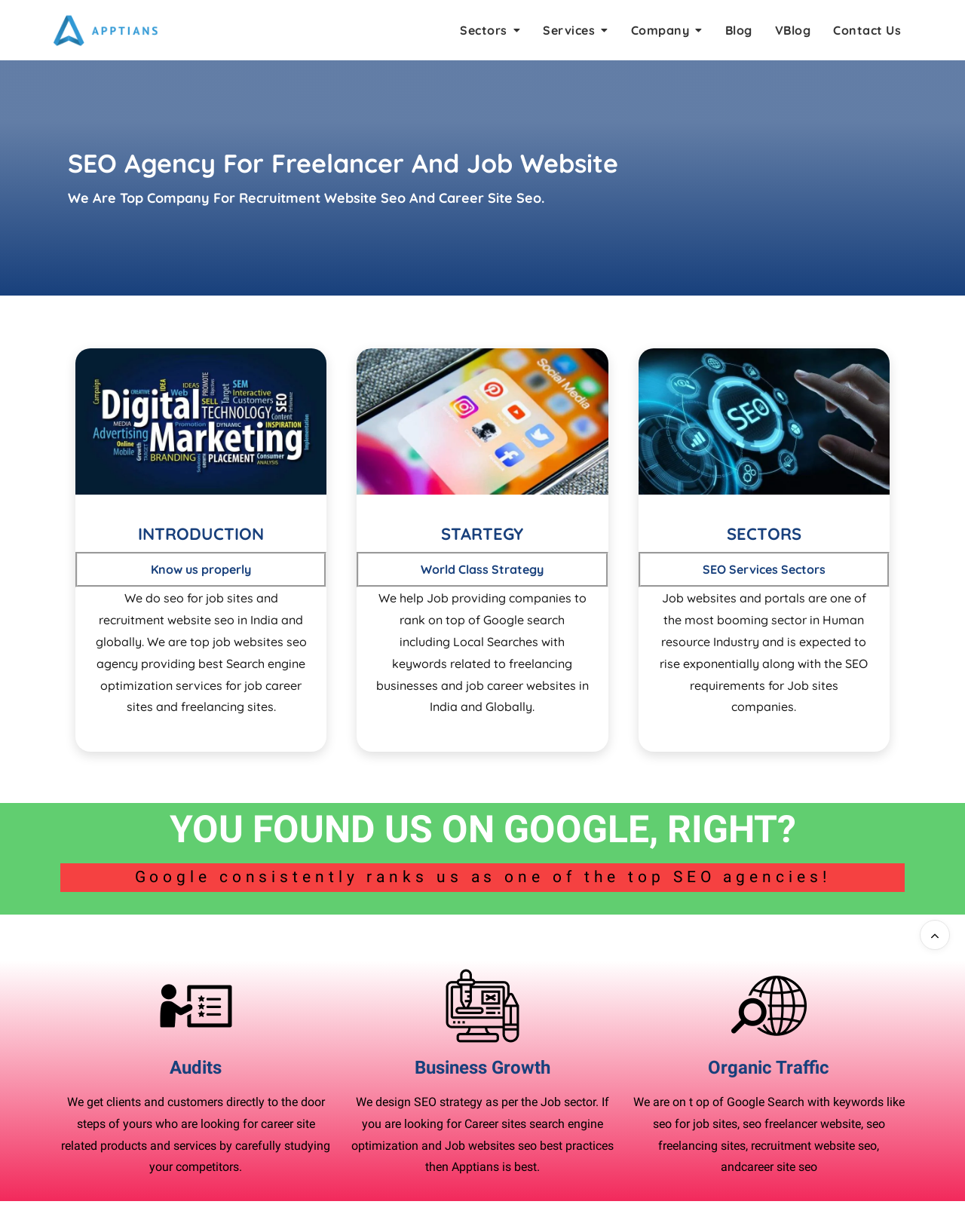Find the bounding box coordinates for the HTML element described in this sentence: "STARTEGY". Provide the coordinates as four float numbers between 0 and 1, in the format [left, top, right, bottom].

[0.457, 0.425, 0.543, 0.442]